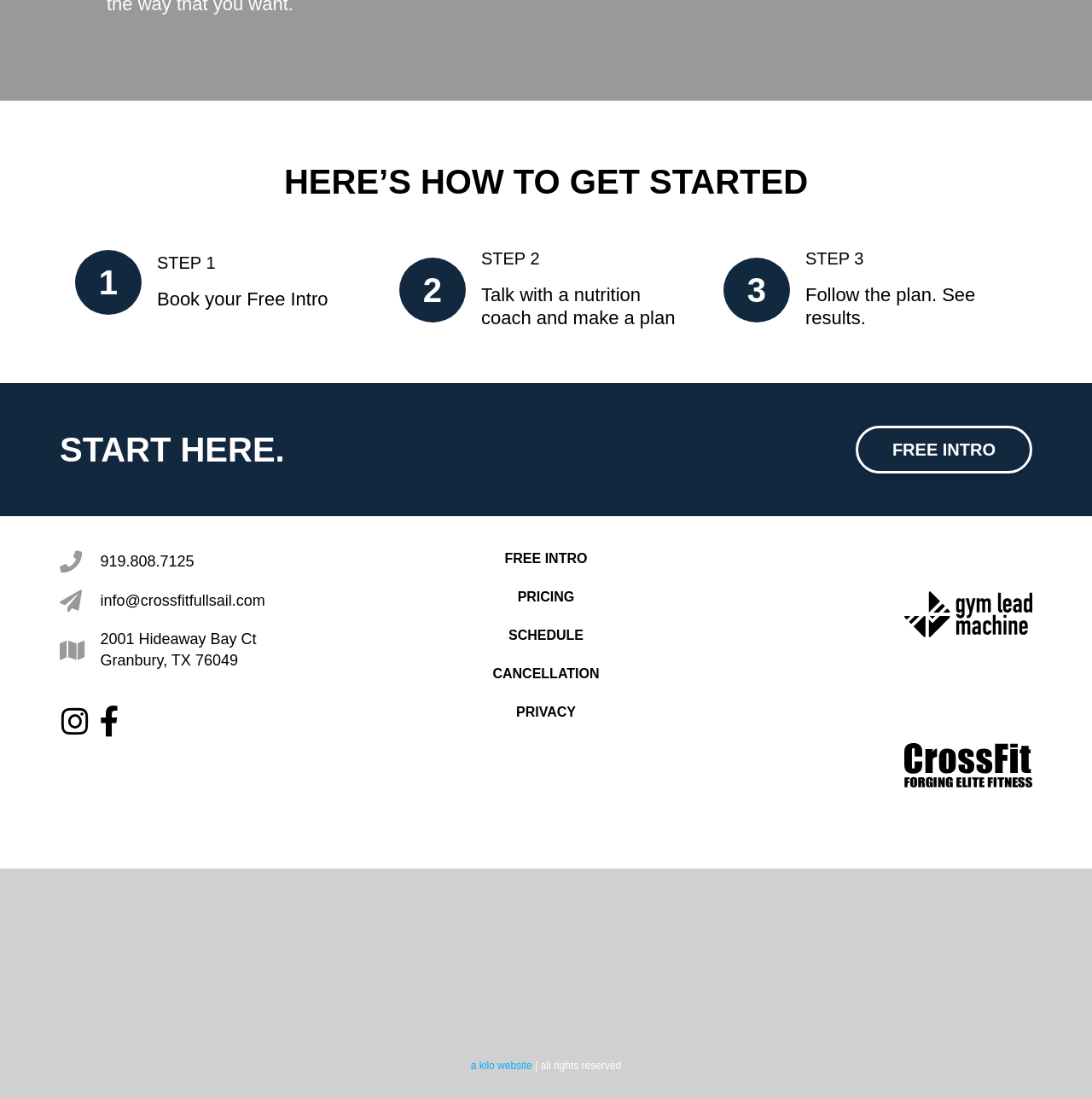Please reply to the following question with a single word or a short phrase:
What is the location of CrossFit Full Sail?

2001 Hideaway Bay Ct Granbury, TX 76049